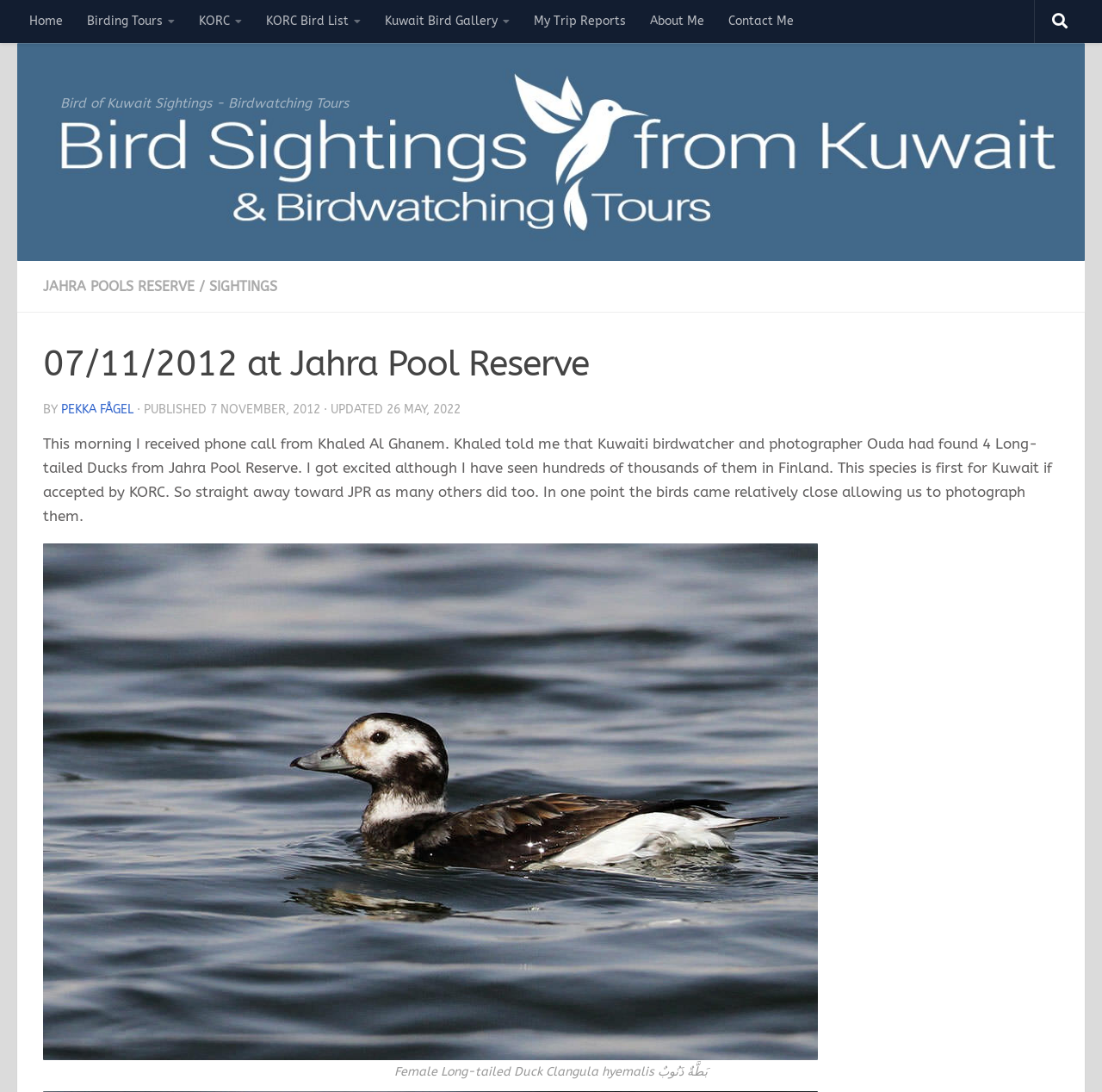Show me the bounding box coordinates of the clickable region to achieve the task as per the instruction: "View 'Kuwait Bird Gallery'".

[0.338, 0.0, 0.473, 0.039]